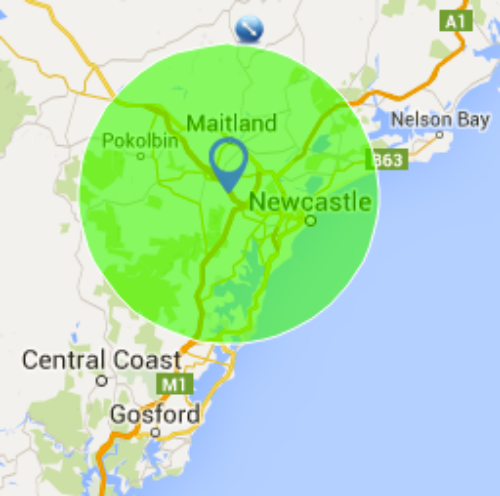What is the significance of the blue point at Maitland?
Based on the image, answer the question with a single word or brief phrase.

Operational base